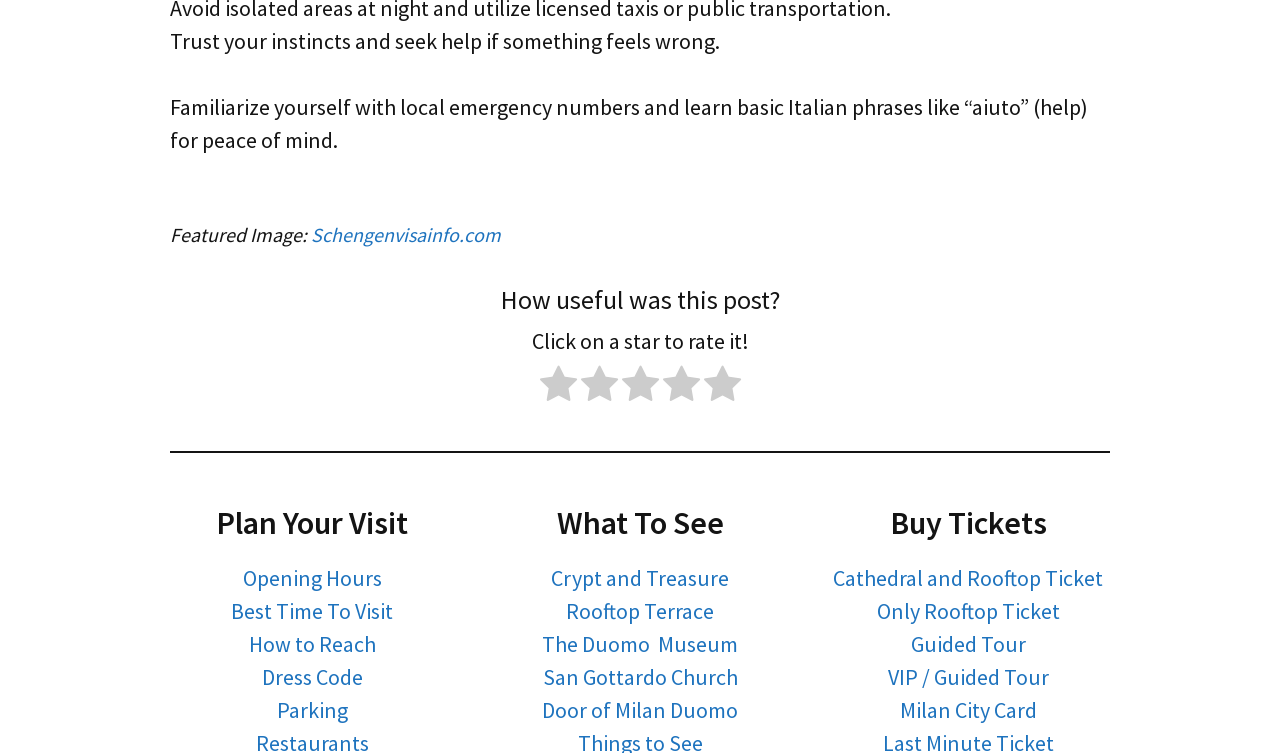Highlight the bounding box coordinates of the element you need to click to perform the following instruction: "Visit 'Crypt and Treasure'."

[0.43, 0.749, 0.57, 0.786]